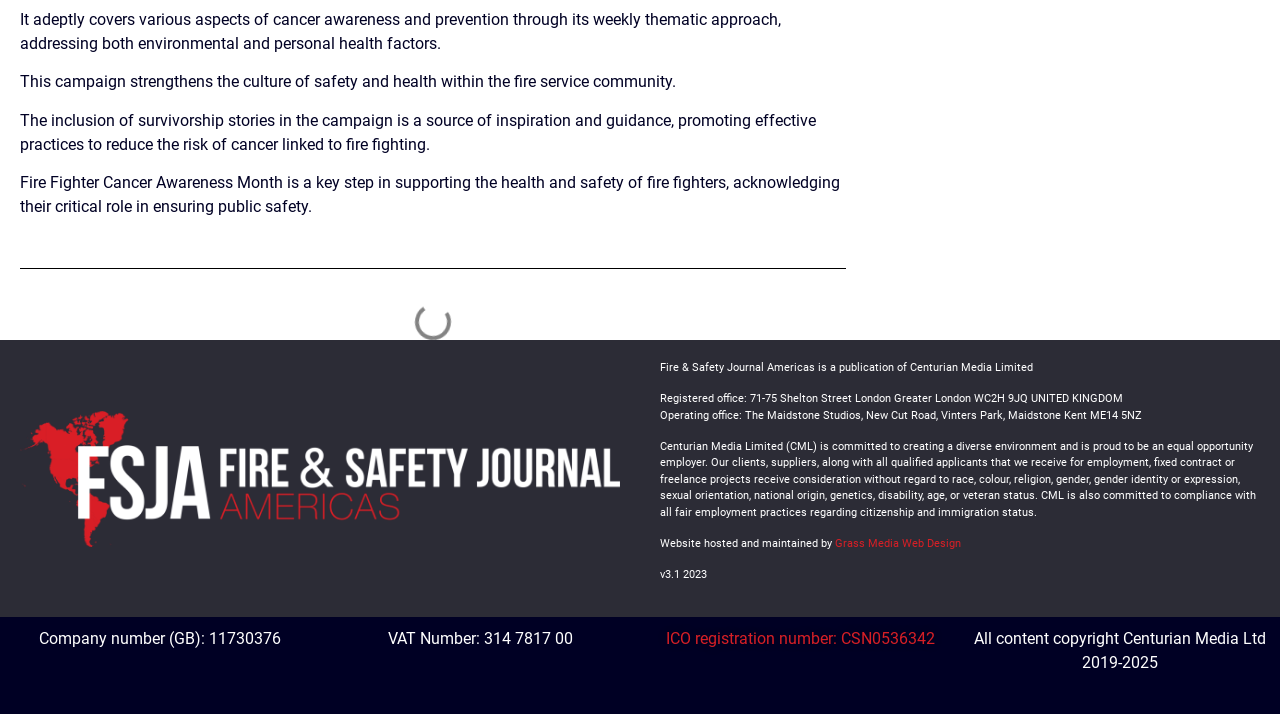What is the theme of the campaign?
Use the image to answer the question with a single word or phrase.

Cancer awareness